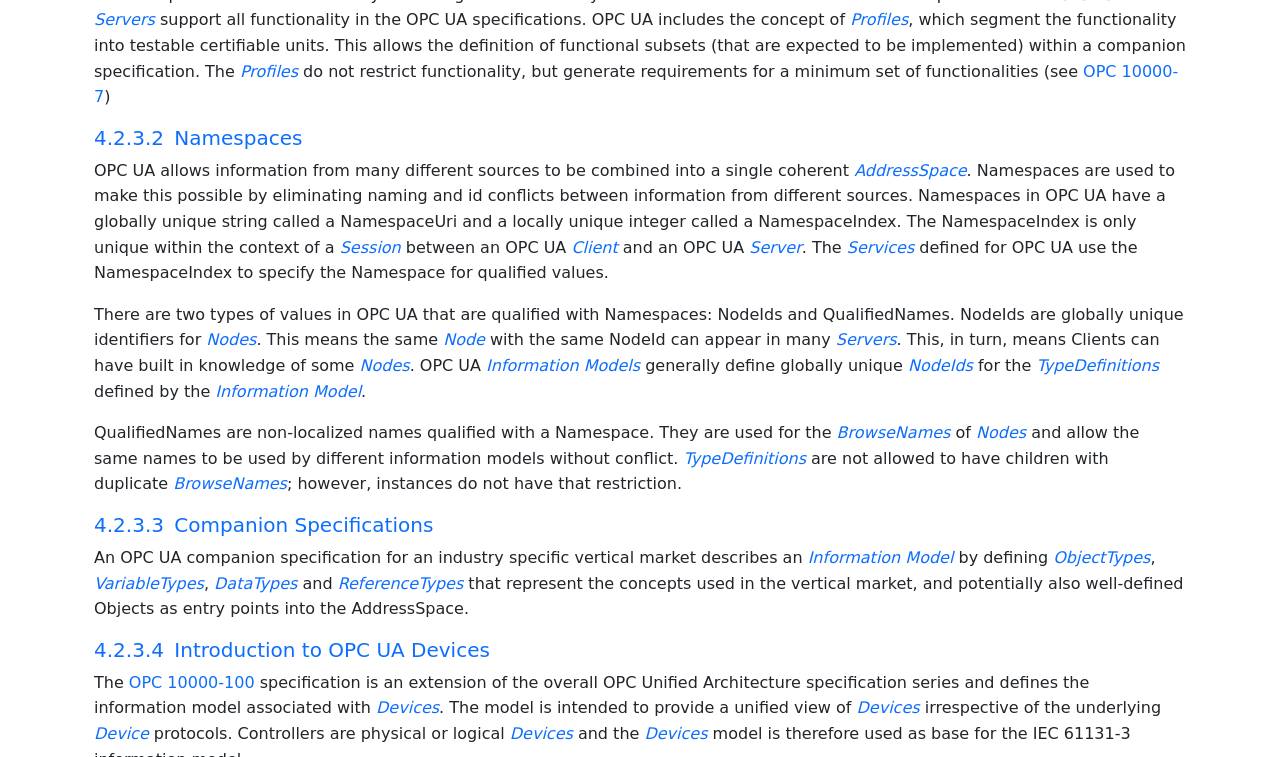Locate the bounding box coordinates of the element that should be clicked to fulfill the instruction: "Check Session".

[0.265, 0.314, 0.313, 0.339]